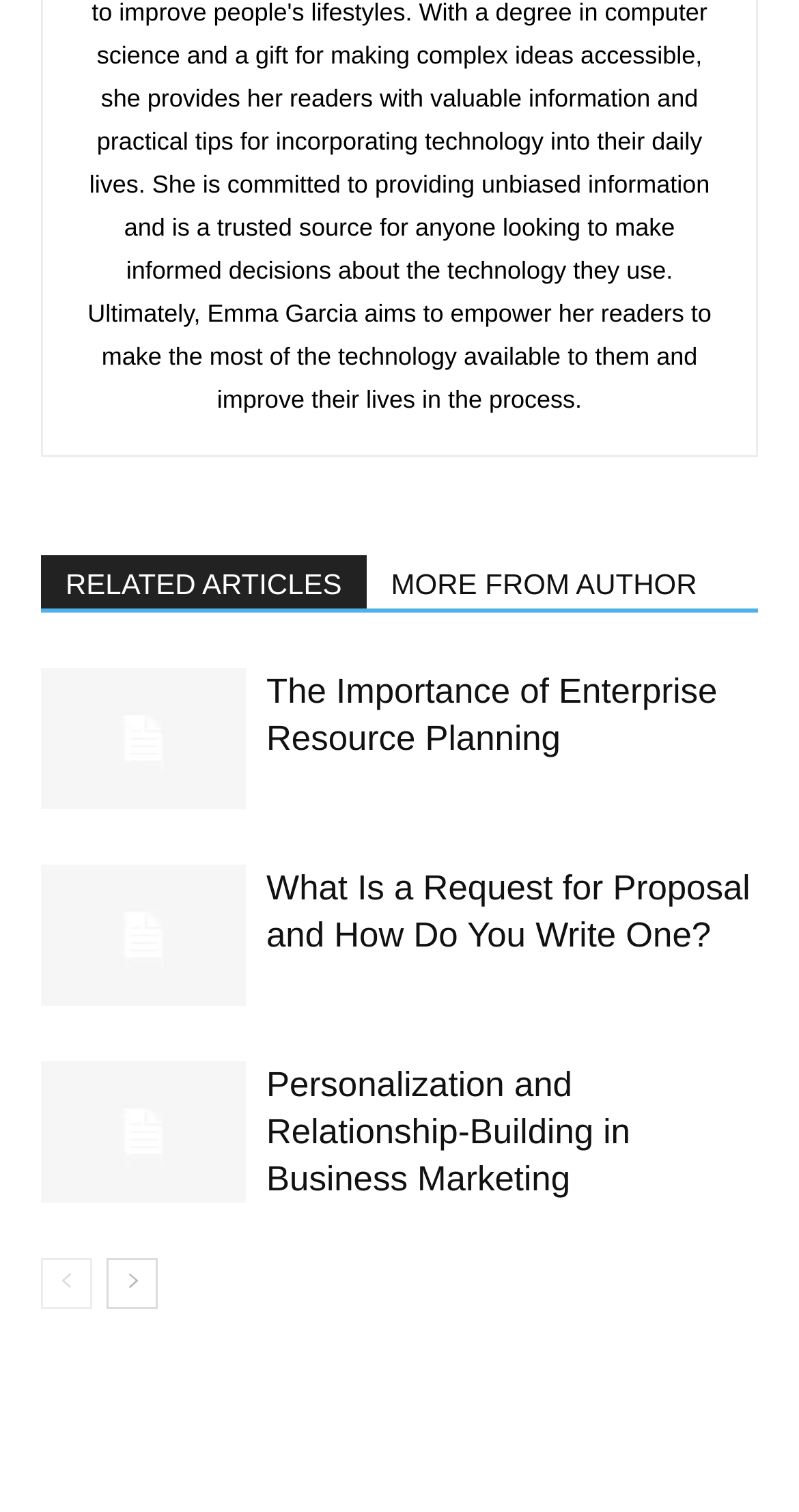Show the bounding box coordinates for the element that needs to be clicked to execute the following instruction: "Login to account". Provide the coordinates in the form of four float numbers between 0 and 1, i.e., [left, top, right, bottom].

None